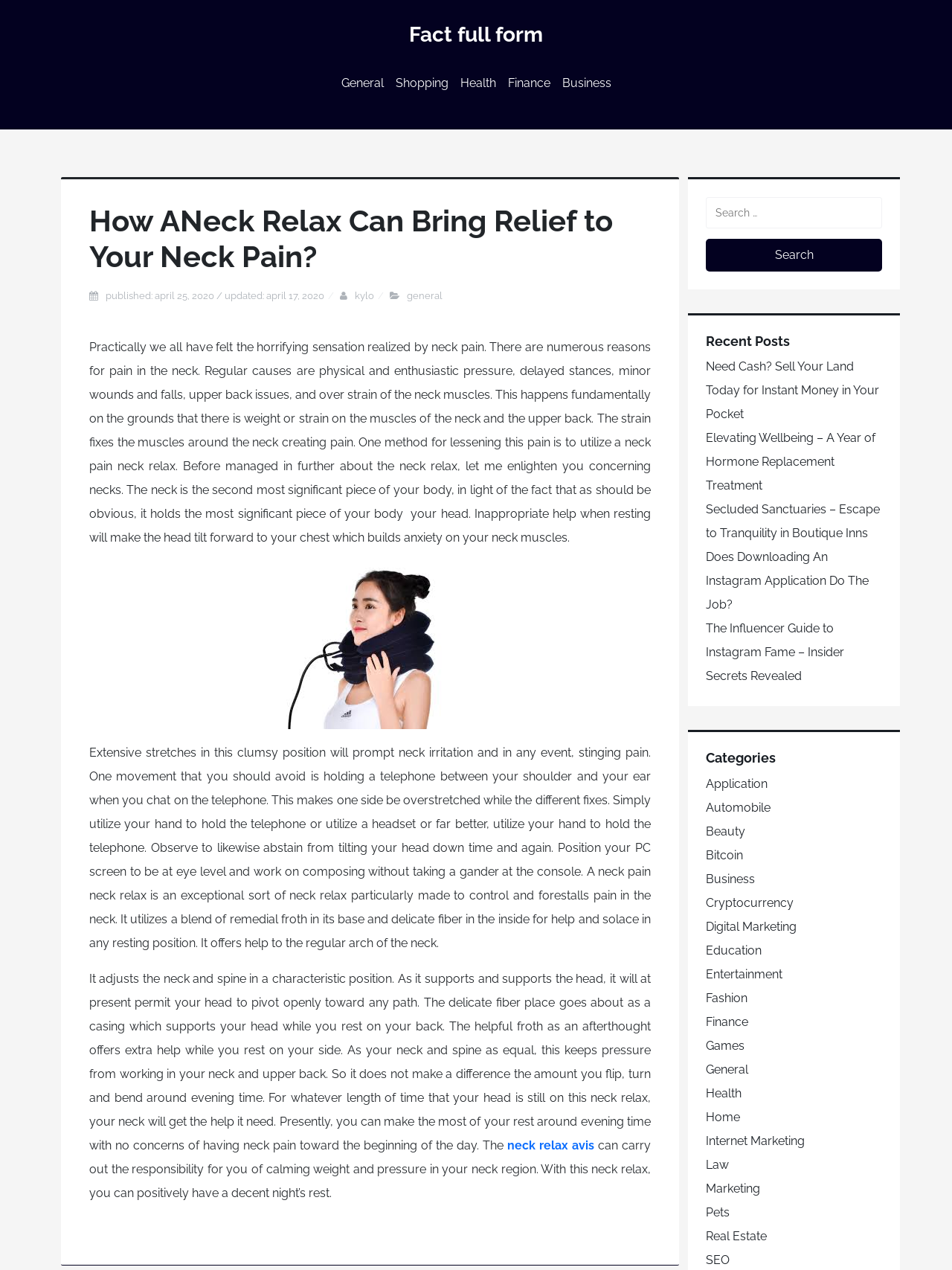Determine the bounding box for the described HTML element: "Internet Marketing". Ensure the coordinates are four float numbers between 0 and 1 in the format [left, top, right, bottom].

[0.741, 0.893, 0.845, 0.904]